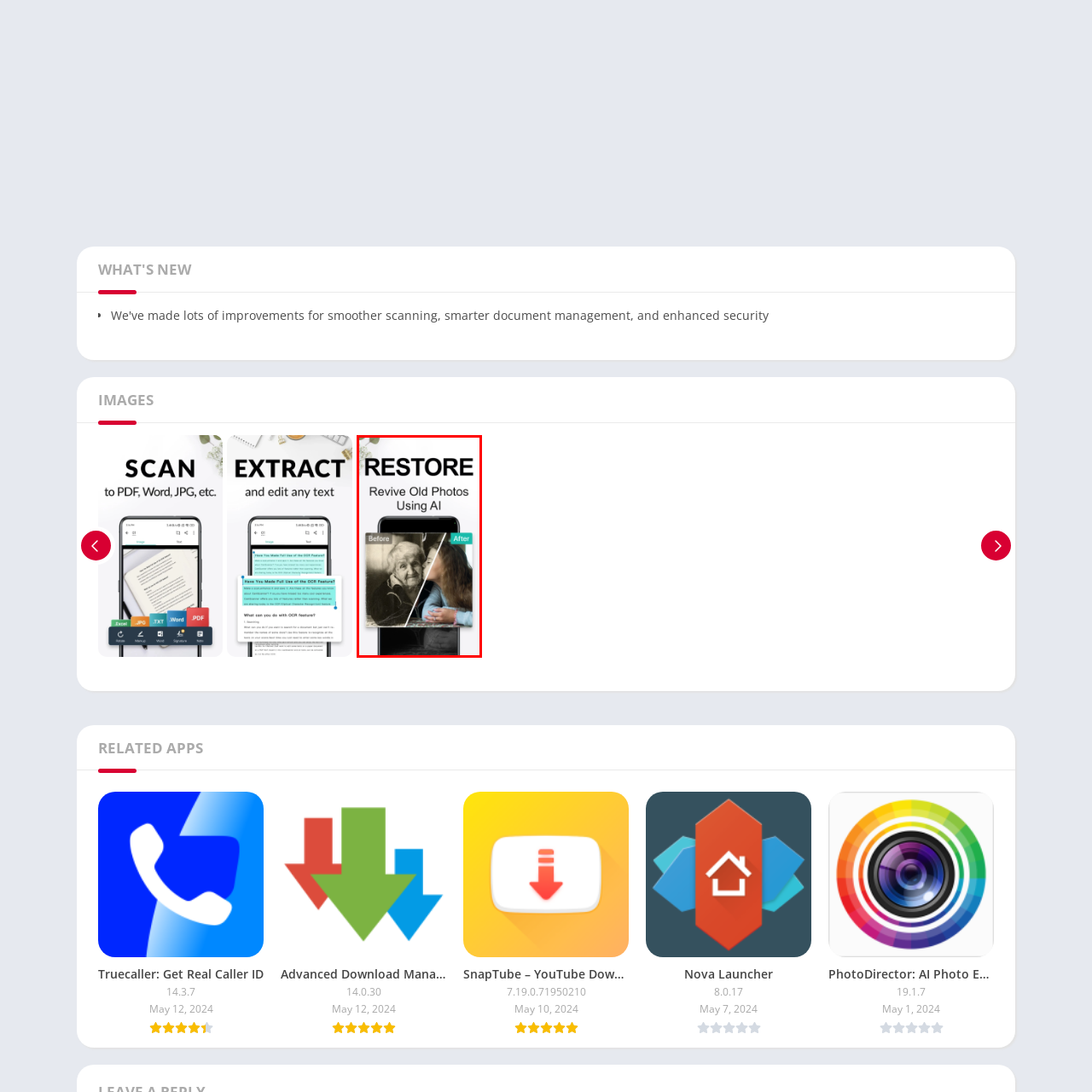Provide a detailed account of the visual content within the red-outlined section of the image.

The image showcases a captivating advertising visual for the "Restore" feature of a photo editing app. The central focus of the image is a striking comparison of a restored photo. On the left side, there is a faded, monochromatic image of an elderly woman, symbolizing an old and cherished memory. The right side presents a vibrant and modern version of the same photo, featuring a younger woman sharing an affectionate moment, possibly a family member. 

Above the images, the word "RESTORE" is prominently displayed in bold letters, emphasizing the app's primary function. Below, the phrase "Revive Old Photos Using AI" suggests the innovative technology utilized to bring life back to aged photographs. This visual effectively conveys the app's ability to transform nostalgia into vivid memories, appealing to users looking to enhance and preserve their cherished moments.